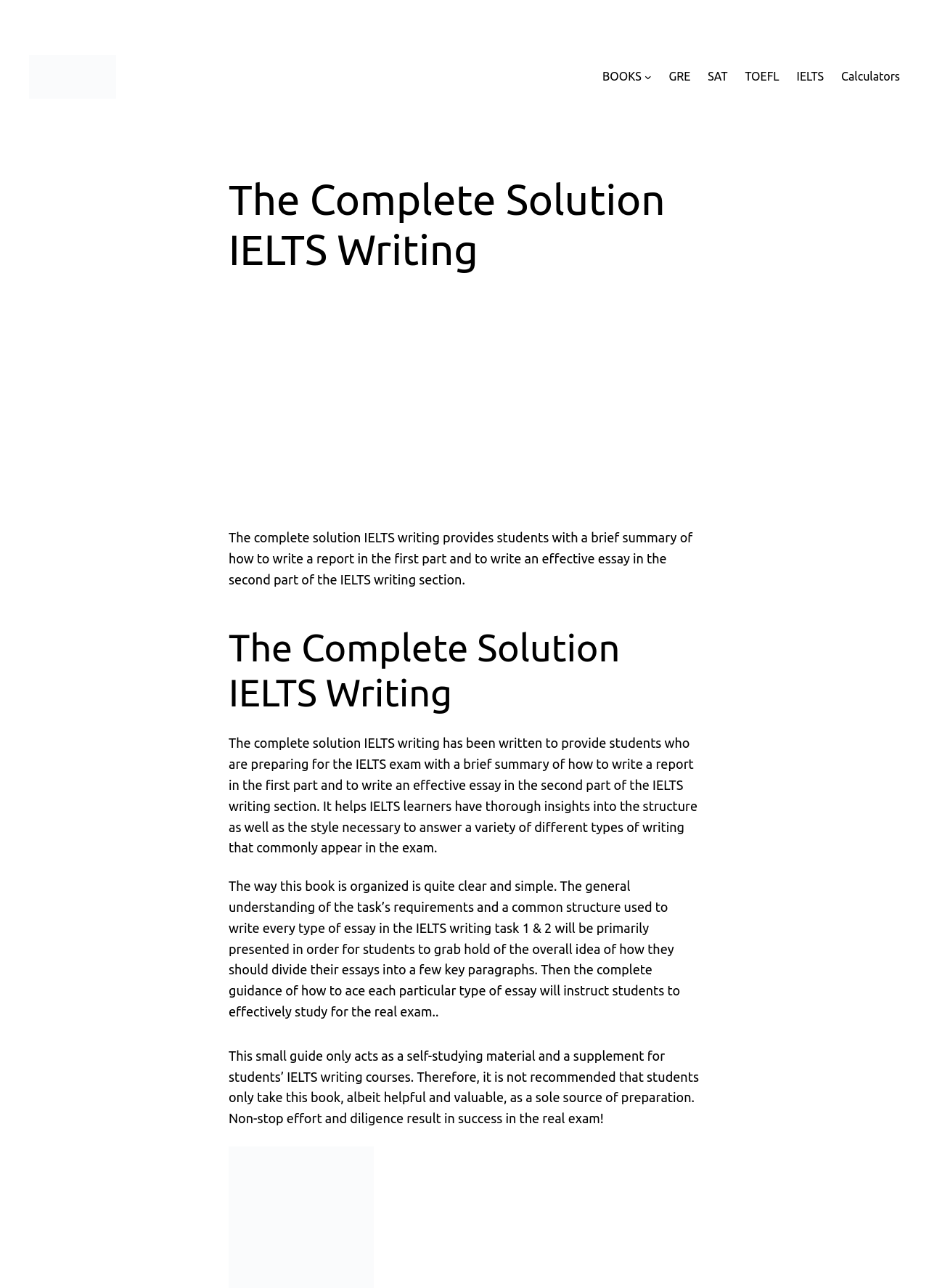Offer a meticulous description of the webpage's structure and content.

The webpage is about "The Complete Solution IELTS Writing" and provides information on how to write a report and an effective essay for the IELTS writing section. At the top left, there is a link to "Superingenious" accompanied by an image with the same name. 

On the top right, there is a navigation menu with links to "BOOKS", "GRE", "SAT", "TOEFL", "IELTS", and "Calculators". The "BOOKS" link has a submenu button next to it.

Below the navigation menu, there is a heading that reads "The Complete Solution IELTS Writing". Underneath this heading, there is an iframe containing an advertisement.

The main content of the webpage is divided into four paragraphs. The first paragraph summarizes how the book provides students with a brief summary of how to write a report and an effective essay. The second paragraph explains the purpose of the book, which is to help IELTS learners understand the structure and style necessary to answer various types of writing questions. 

The third paragraph describes the organization of the book, which presents the general understanding of the task's requirements and a common structure used to write every type of essay. The fourth paragraph acts as a disclaimer, stating that the book is only a self-studying material and a supplement for students' IELTS writing courses, and that non-stop effort and diligence are necessary to succeed in the real exam.